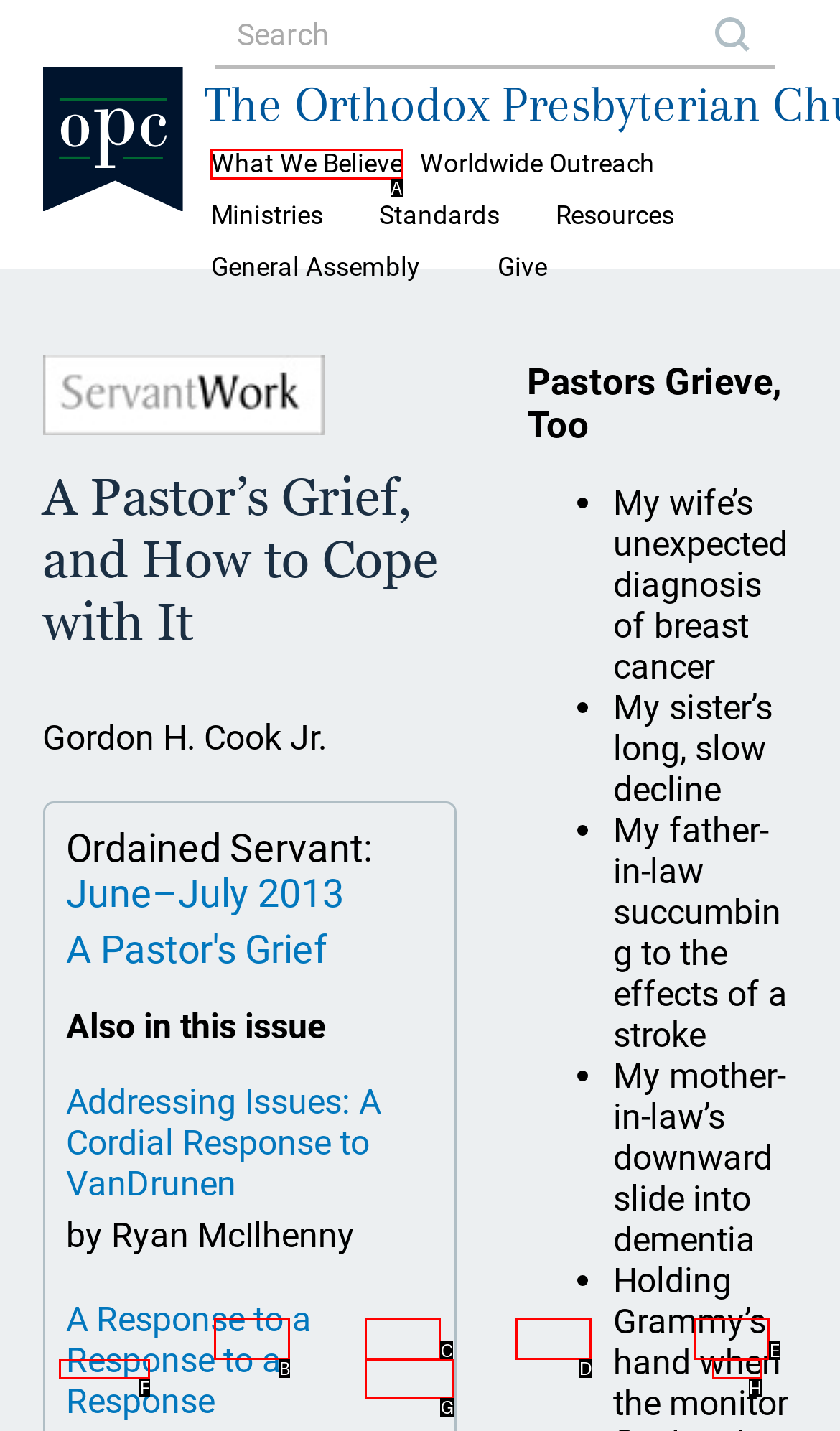Tell me which one HTML element I should click to complete the following task: Click on 'What We Believe' Answer with the option's letter from the given choices directly.

A